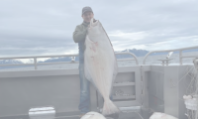Explain the image in a detailed and thorough manner.

The image captures a thrilling moment during a fishing adventure in Alaska, showcasing a proud individual holding an impressive halibut. The backdrop features the serene waters of Sitka, framed by stunning mountainous scenery under a cloudy sky, indicative of the region's natural beauty. This experience embodies the excitement of marine wildlife exploration, where enthusiasts can engage in activities such as fishing while appreciating the majestic landscapes and diverse marine life abundant in this part of the world. Such tours provide unforgettable encounters, offering both adventure and the chance to create lasting memories amidst the breathtaking Alaskan wilderness.